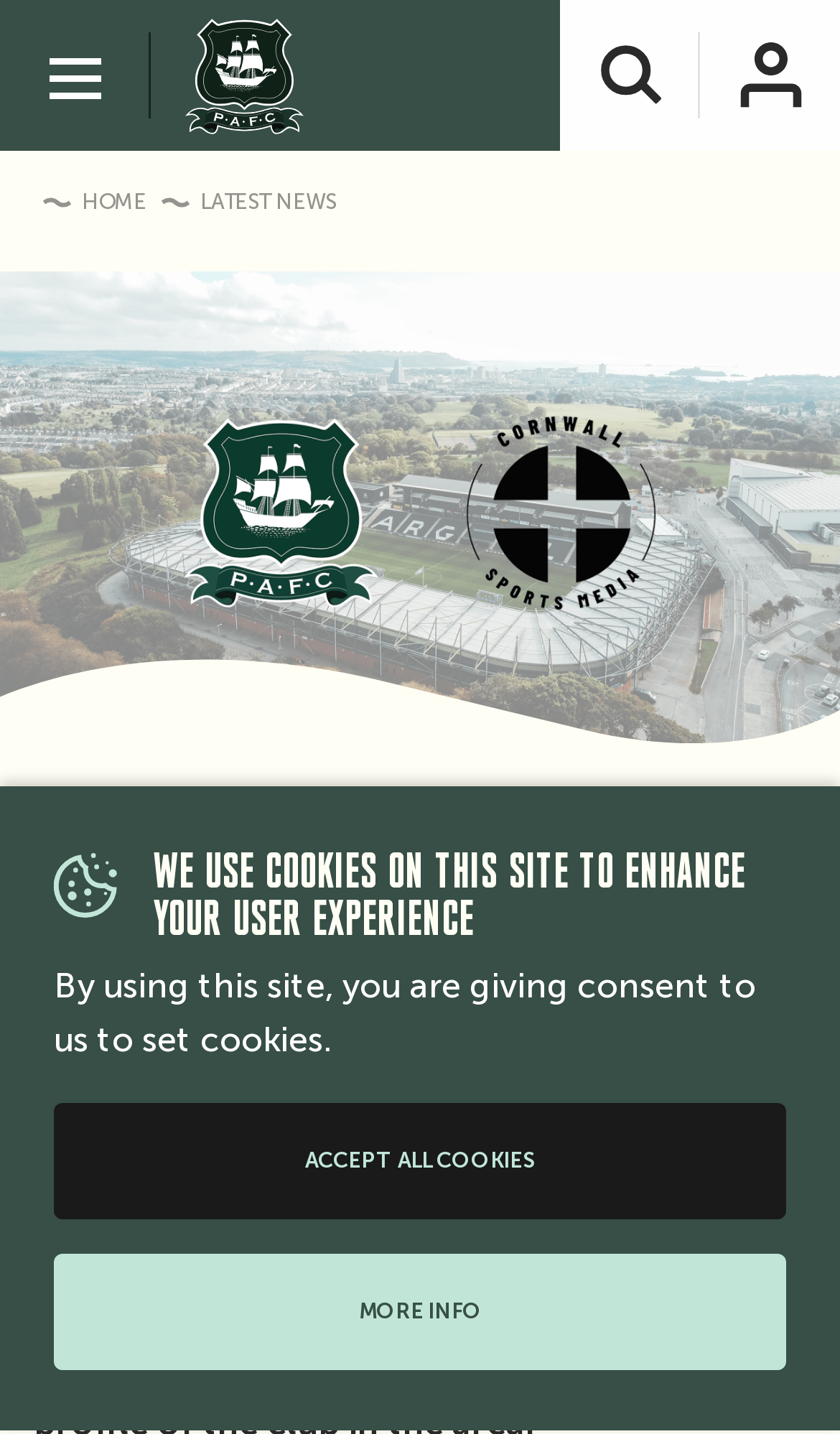Specify the bounding box coordinates of the element's region that should be clicked to achieve the following instruction: "Toggle site navigation". The bounding box coordinates consist of four float numbers between 0 and 1, in the format [left, top, right, bottom].

[0.0, 0.0, 0.179, 0.105]